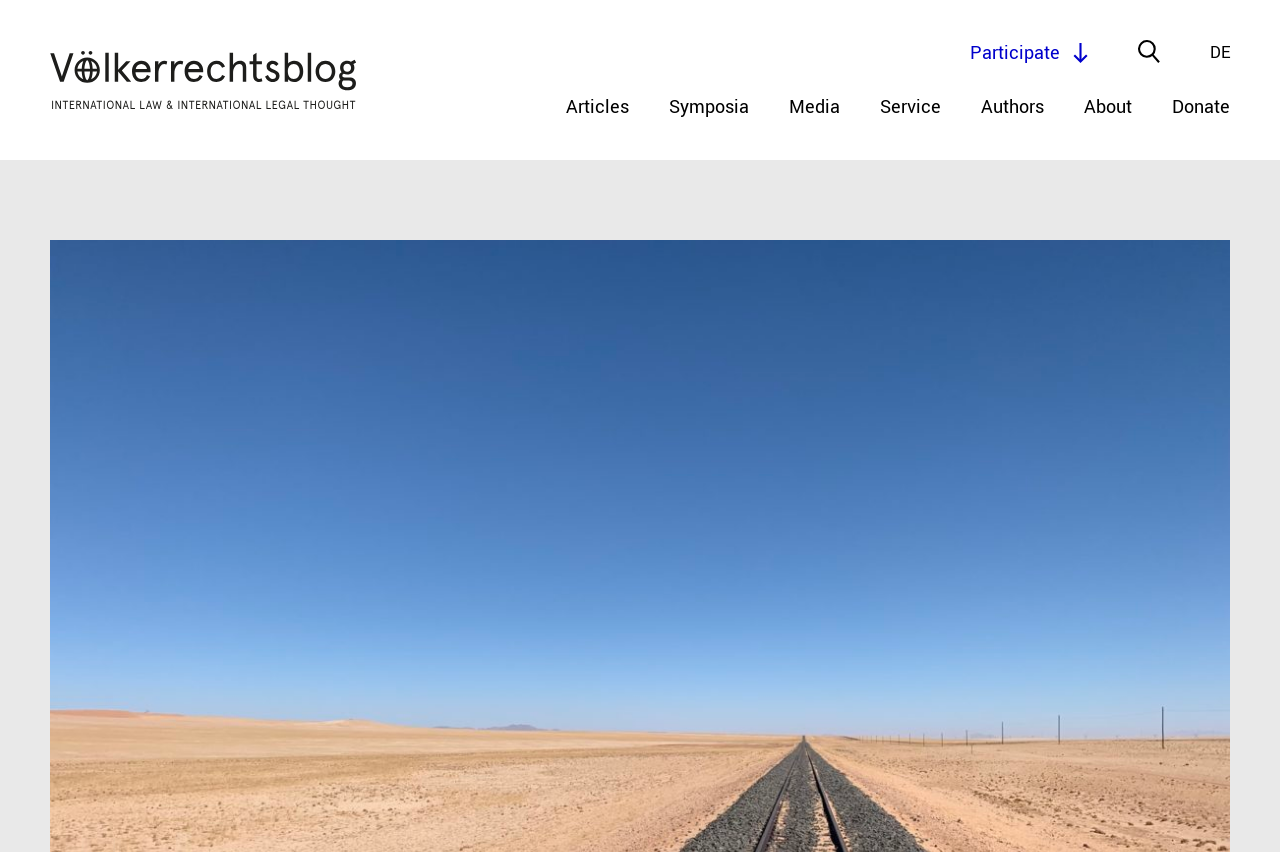What is the first link on the top navigation bar?
Based on the image, give a one-word or short phrase answer.

Articles